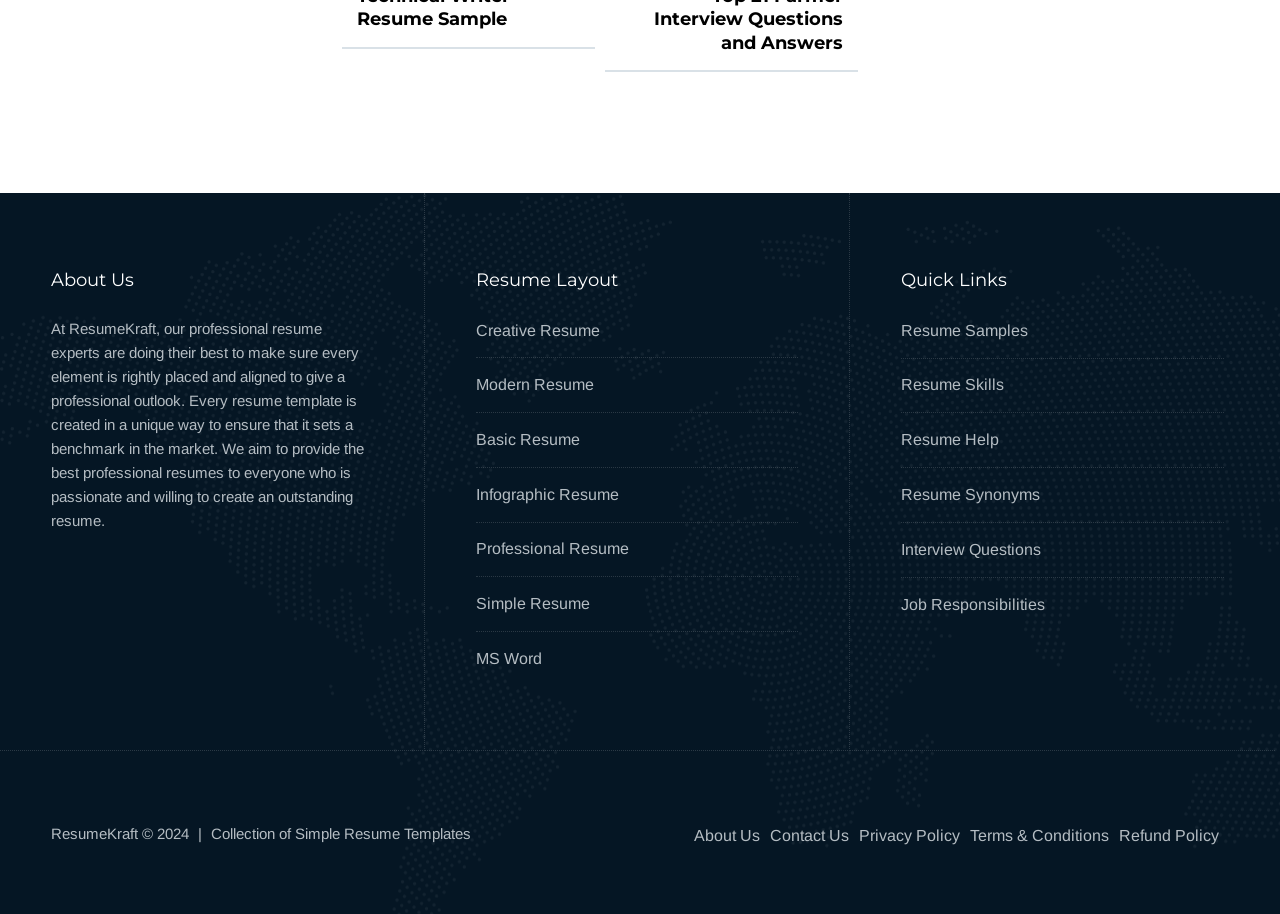Please identify the bounding box coordinates of the element I need to click to follow this instruction: "view Creative Resume".

[0.372, 0.352, 0.469, 0.37]